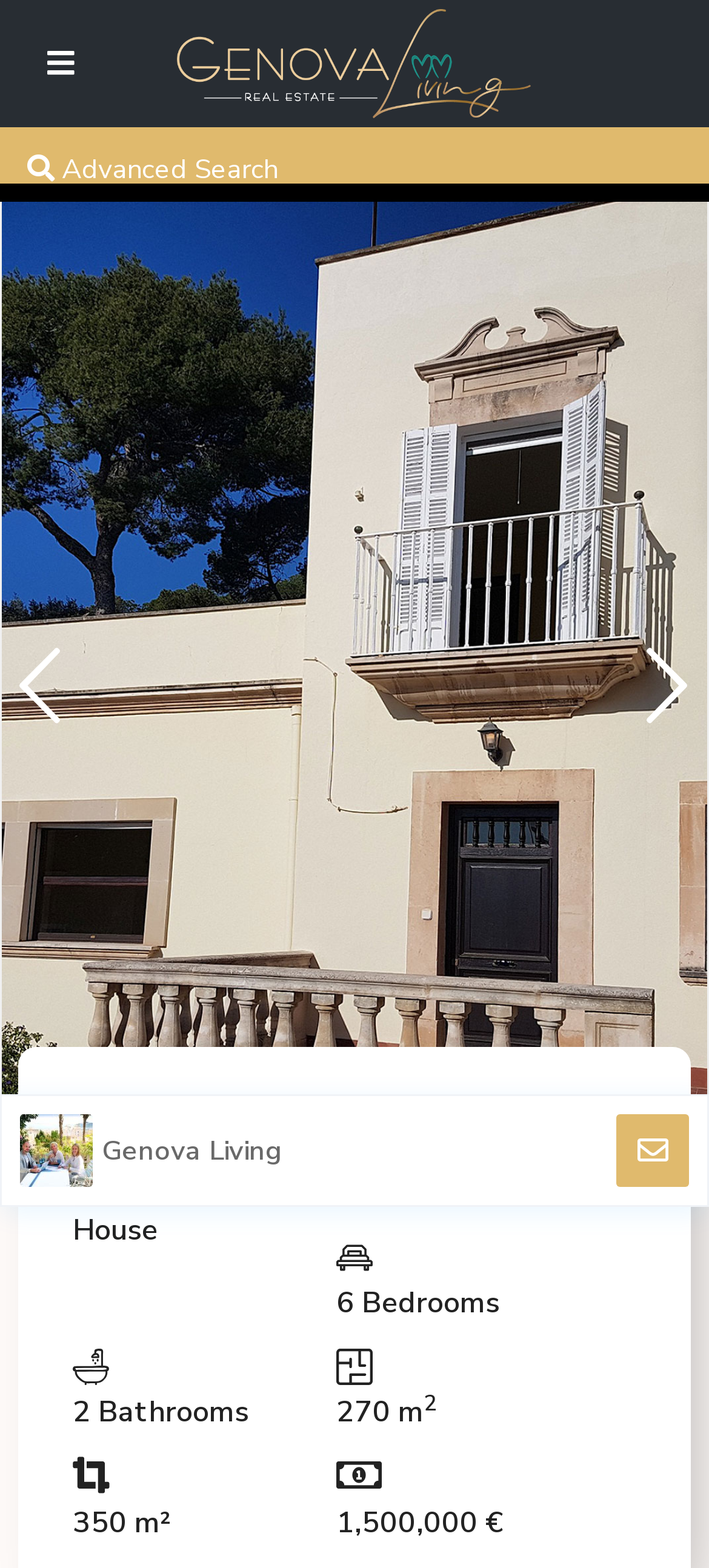Calculate the bounding box coordinates for the UI element based on the following description: "Previous". Ensure the coordinates are four float numbers between 0 and 1, i.e., [left, top, right, bottom].

[0.0, 0.409, 0.09, 0.485]